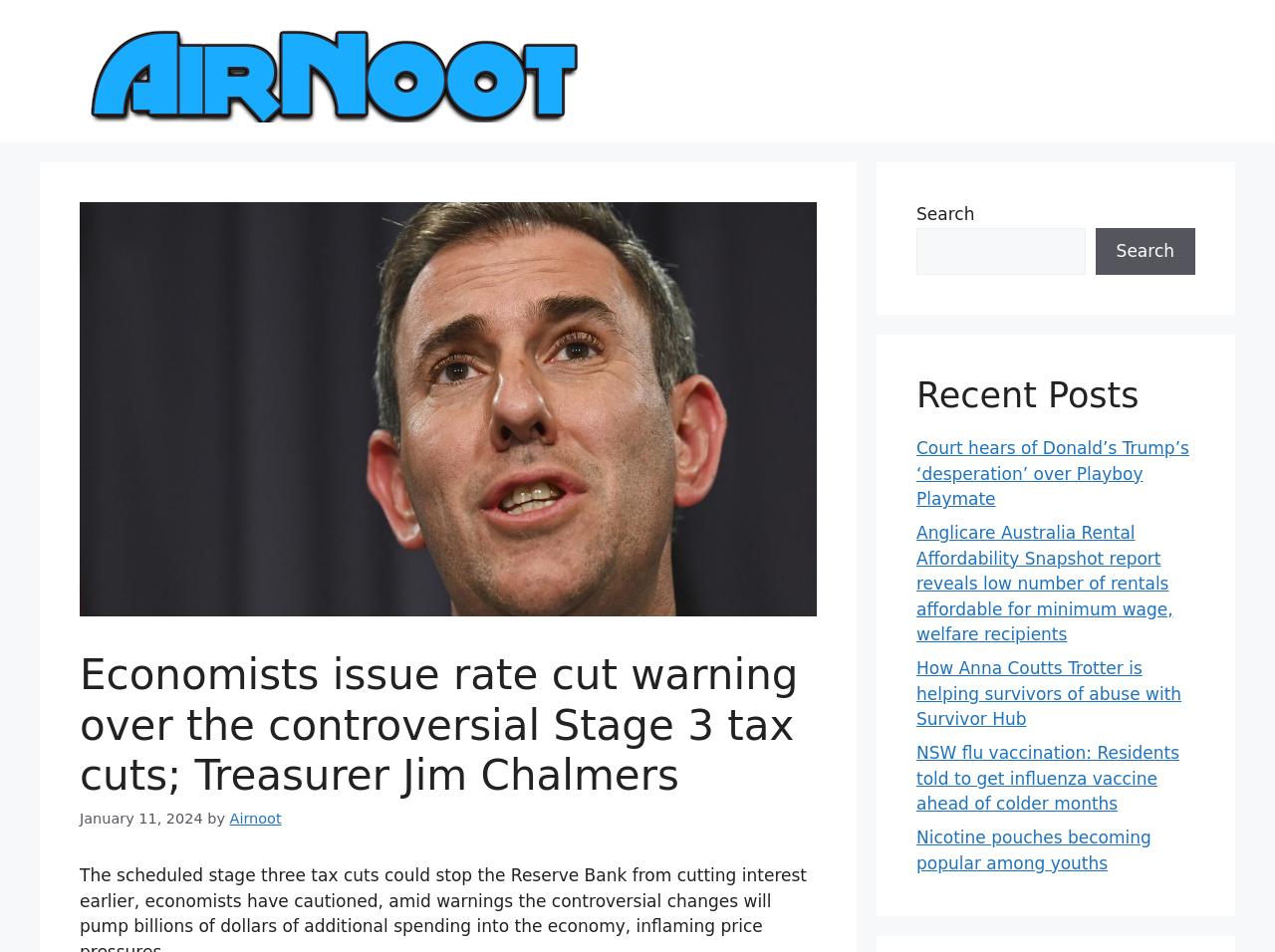Construct a thorough caption encompassing all aspects of the webpage.

The webpage appears to be a news article page. At the top, there is a banner with the site's name "Airnoot" accompanied by an image of the same name. Below the banner, there is a header section with a heading that reads "Economists issue rate cut warning over the controversial Stage 3 tax cuts; Treasurer Jim Chalmers" and a time stamp indicating the article was published on January 11, 2024. The author's name "Airnoot" is also mentioned in this section.

To the right of the header section, there is a search bar with a search button. The search bar is labeled "Search" and has a button with the same label.

The main content of the page is divided into two sections. The left section appears to be the main article content, but it is not provided in the accessibility tree. The right section is a list of recent posts, labeled as such, with five links to other news articles. The titles of these articles include "Court hears of Donald’s Trump’s ‘desperation’ over Playboy Playmate", "Anglicare Australia Rental Affordability Snapshot report reveals low number of rentals affordable for minimum wage, welfare recipients", "How Anna Coutts Trotter is helping survivors of abuse with Survivor Hub", "NSW flu vaccination: Residents told to get influenza vaccine ahead of colder months", and "Nicotine pouches becoming popular among youths".